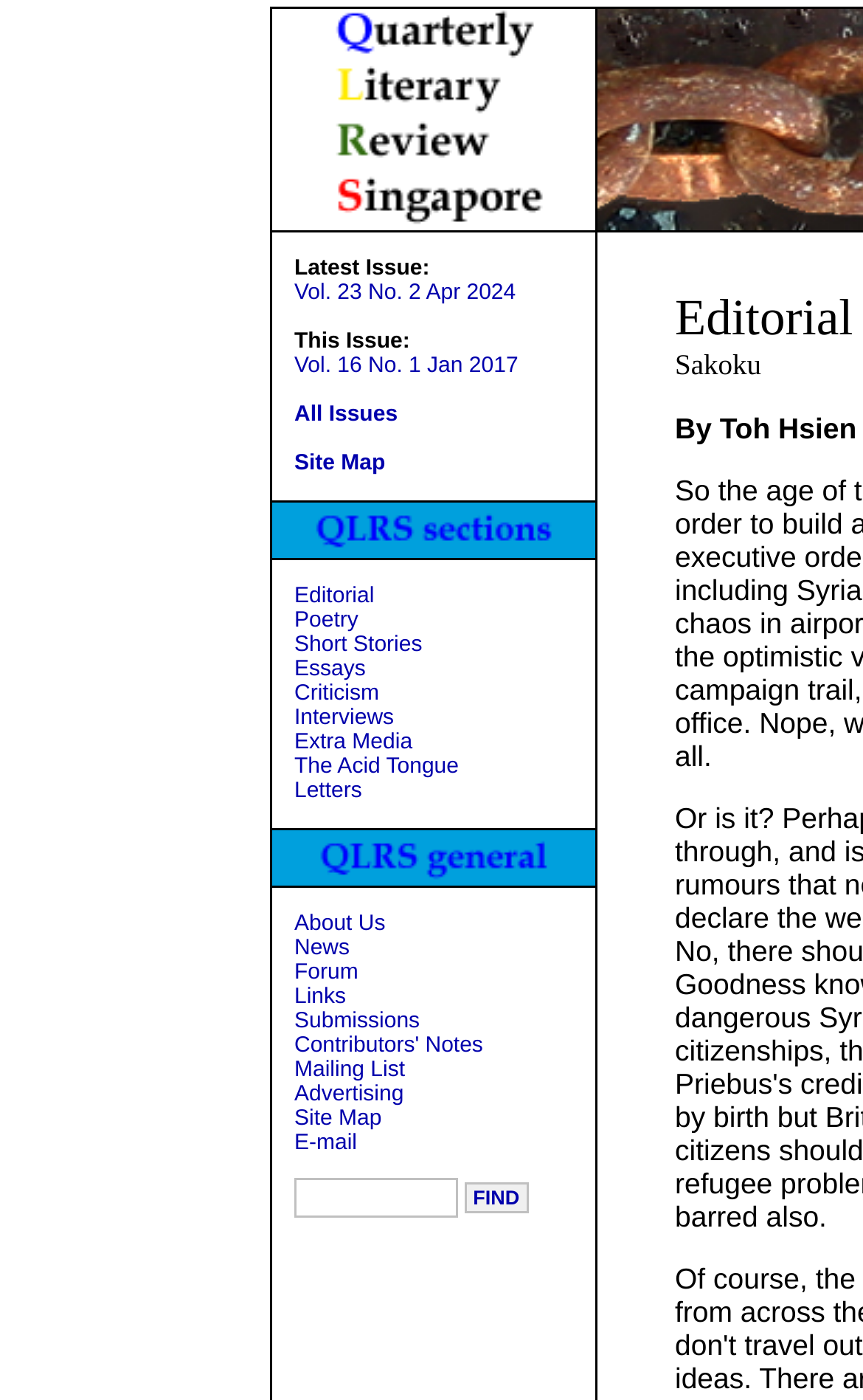Create a detailed narrative of the webpage’s visual and textual elements.

The webpage is the editorial page of the Quarterly Literary Review Singapore (QLRS) for Volume 16, Number 1, January 2017. At the top, there is a small image and a table cell containing the title "Quarterly Literary Review Singapore". Below this, there is a table with multiple rows and columns. 

In the first row, there are three table cells, with the first cell containing a small image, the second cell containing the text "Latest Issue: Vol. 23 No. 2 Apr 2024 This Issue: Vol. 16 No. 1 Jan 2017 All Issues Site Map", and the third cell being empty. The text in the second cell contains links to the latest issue, this issue, all issues, and the site map.

Below this, there are multiple rows of table cells, each containing either a small image or a link to a section of the QLRS website, such as Editorial, Poetry, Short Stories, Essays, Criticism, Interviews, Extra Media, The Acid Tongue, and Letters. 

Further down, there are more table rows with cells containing small images or links to general QLRS information, such as About Us, News, Forum, Links, Submissions, Contributors' Notes, Mailing List, Advertising, and Site Map.